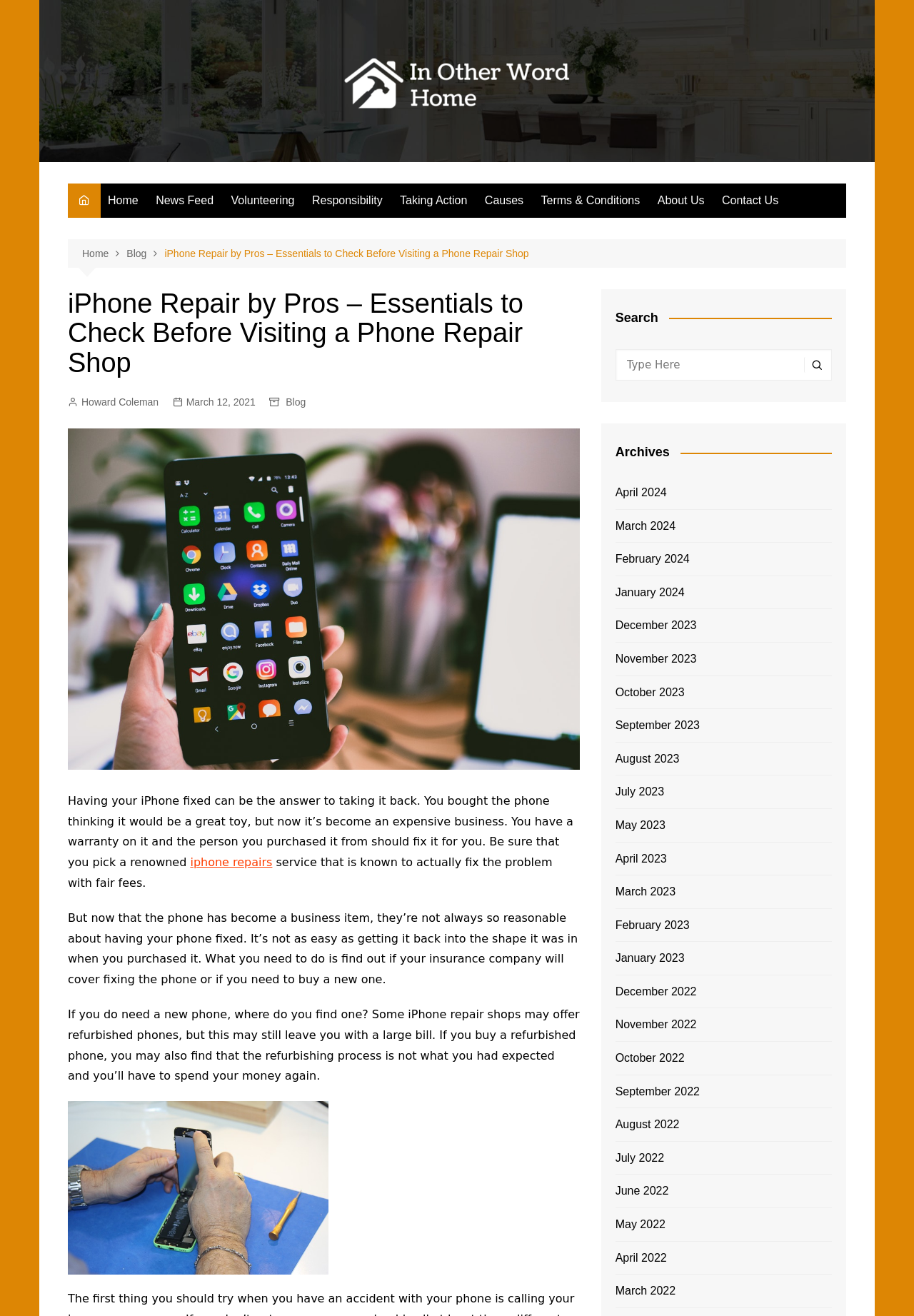Extract the text of the main heading from the webpage.

iPhone Repair by Pros – Essentials to Check Before Visiting a Phone Repair Shop